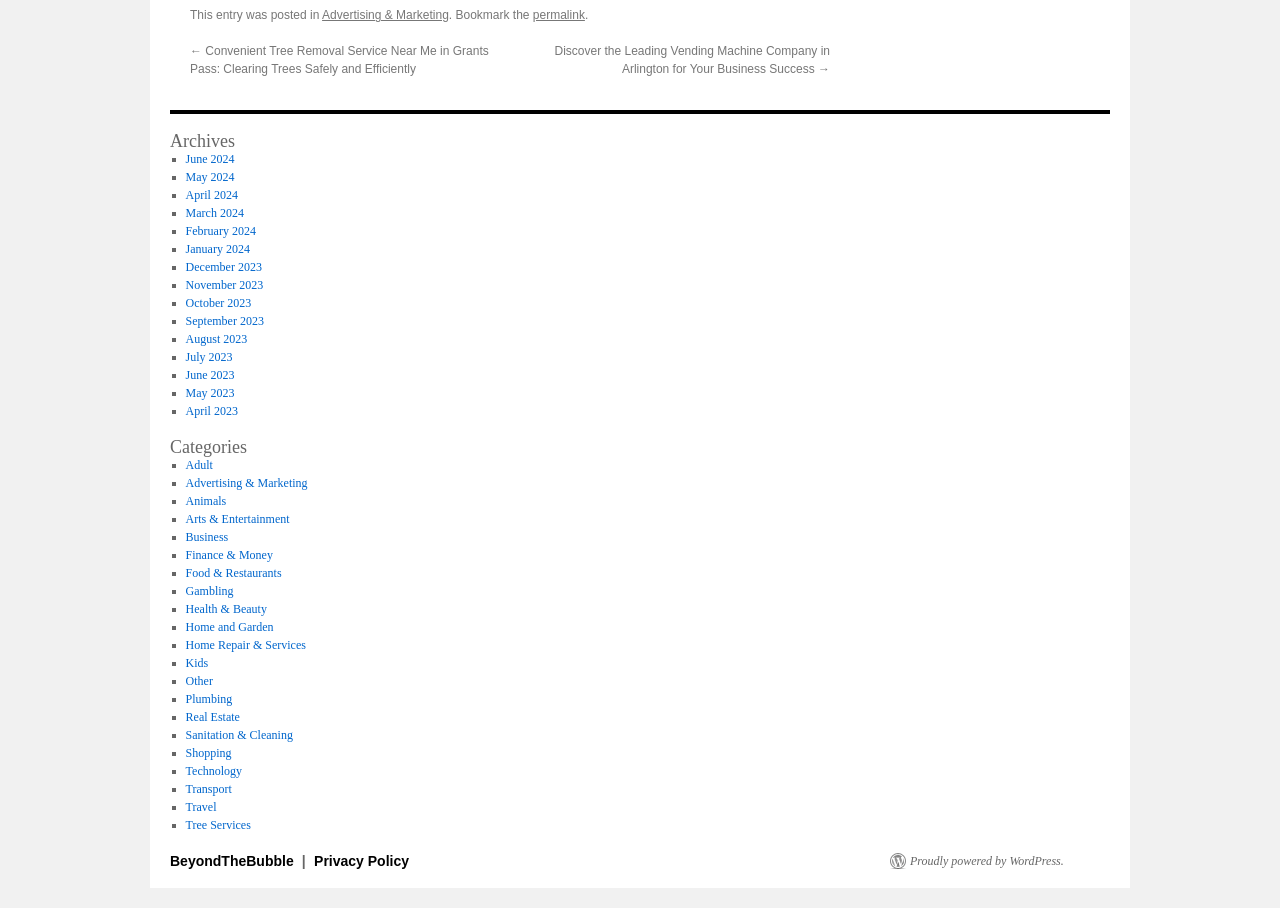What is the first category listed in the Categories section?
Using the image, respond with a single word or phrase.

Adult